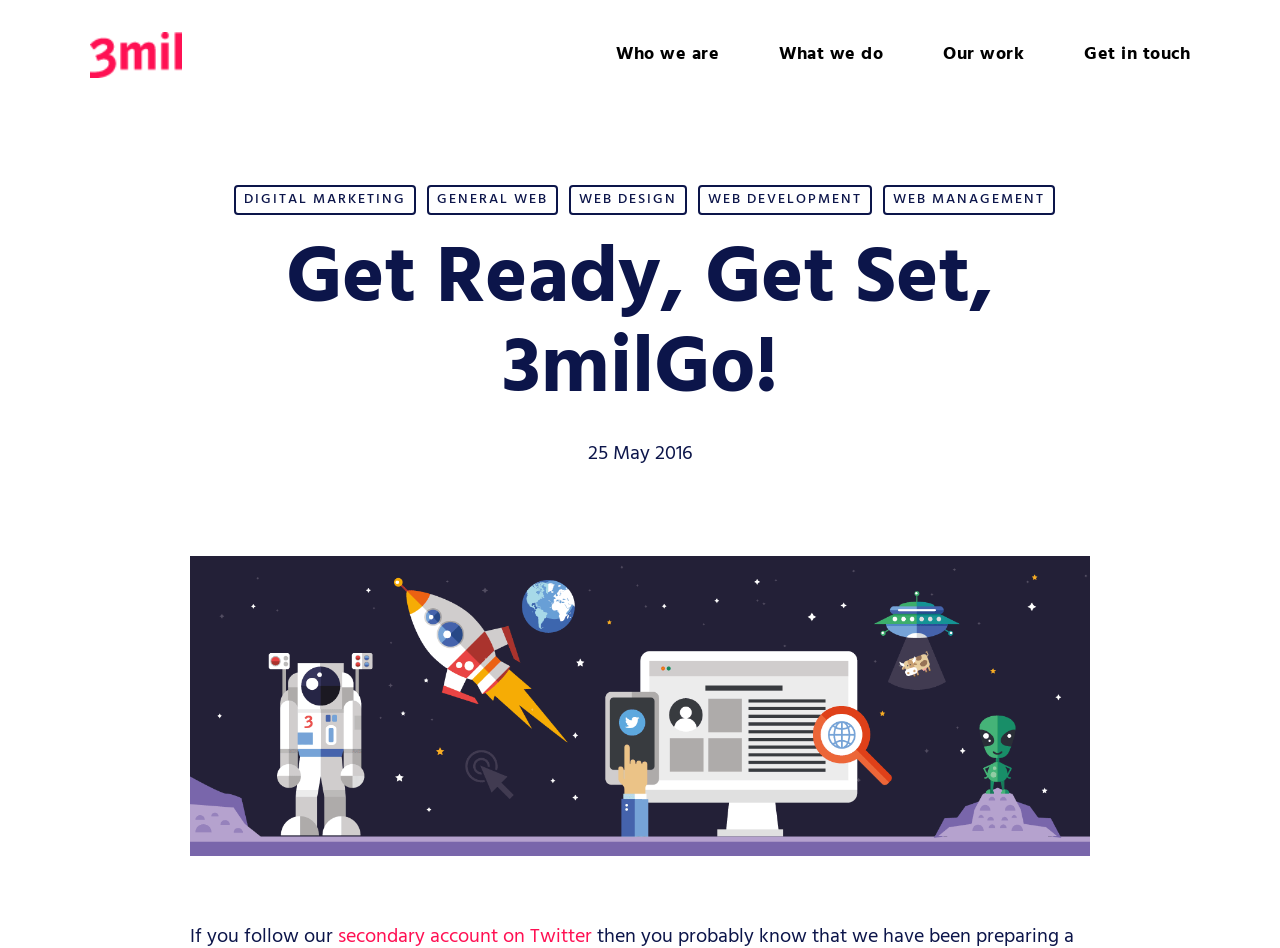Please determine the bounding box coordinates of the area that needs to be clicked to complete this task: 'View who we are'. The coordinates must be four float numbers between 0 and 1, formatted as [left, top, right, bottom].

[0.481, 0.045, 0.562, 0.071]